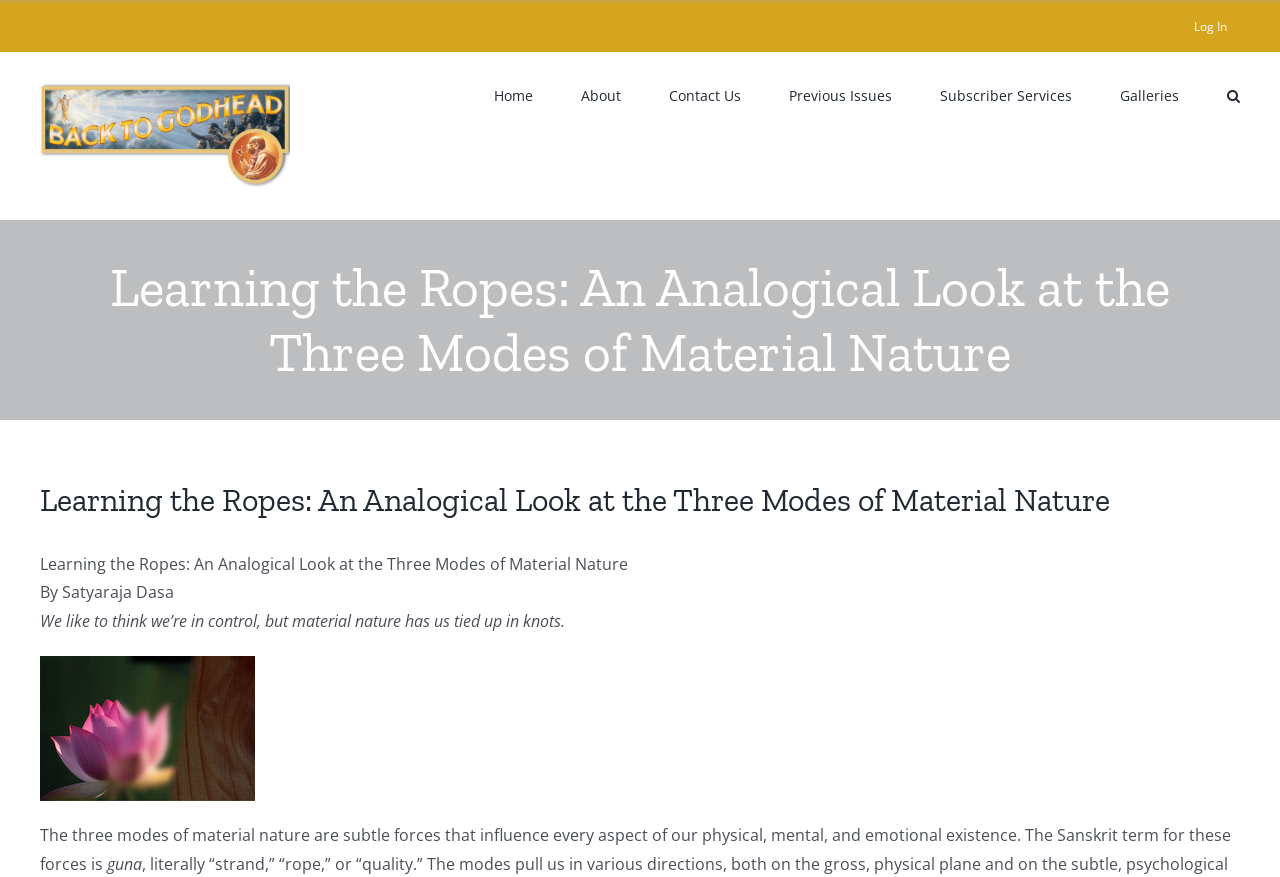Give a one-word or short phrase answer to the question: 
How many links are in the main menu?

7